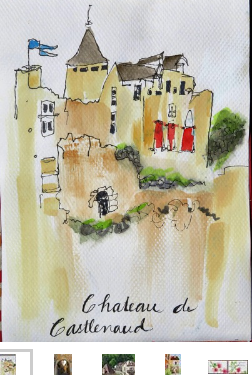Utilize the details in the image to thoroughly answer the following question: What color are the shutters of the castle?

The caption describes the castle's features, including its vibrant red shutters, which indicates the color of the shutters.